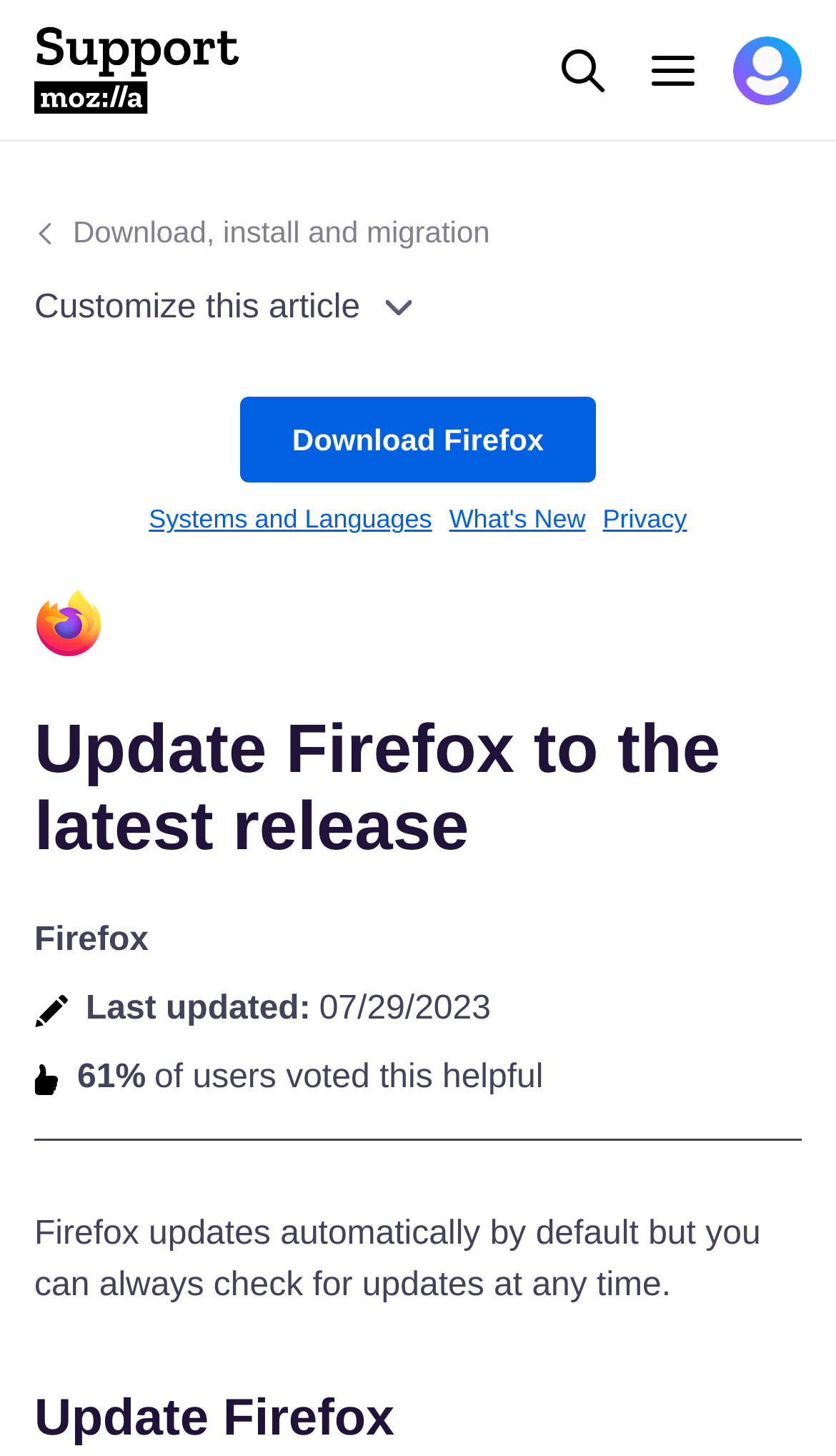What is the percentage of users who voted this helpful?
Based on the image, provide your answer in one word or phrase.

61%